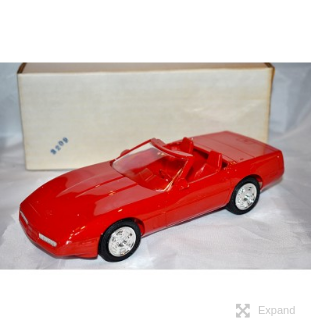Use a single word or phrase to answer the question: 
What series does the diecast model belong to?

AMT Dealer Promo